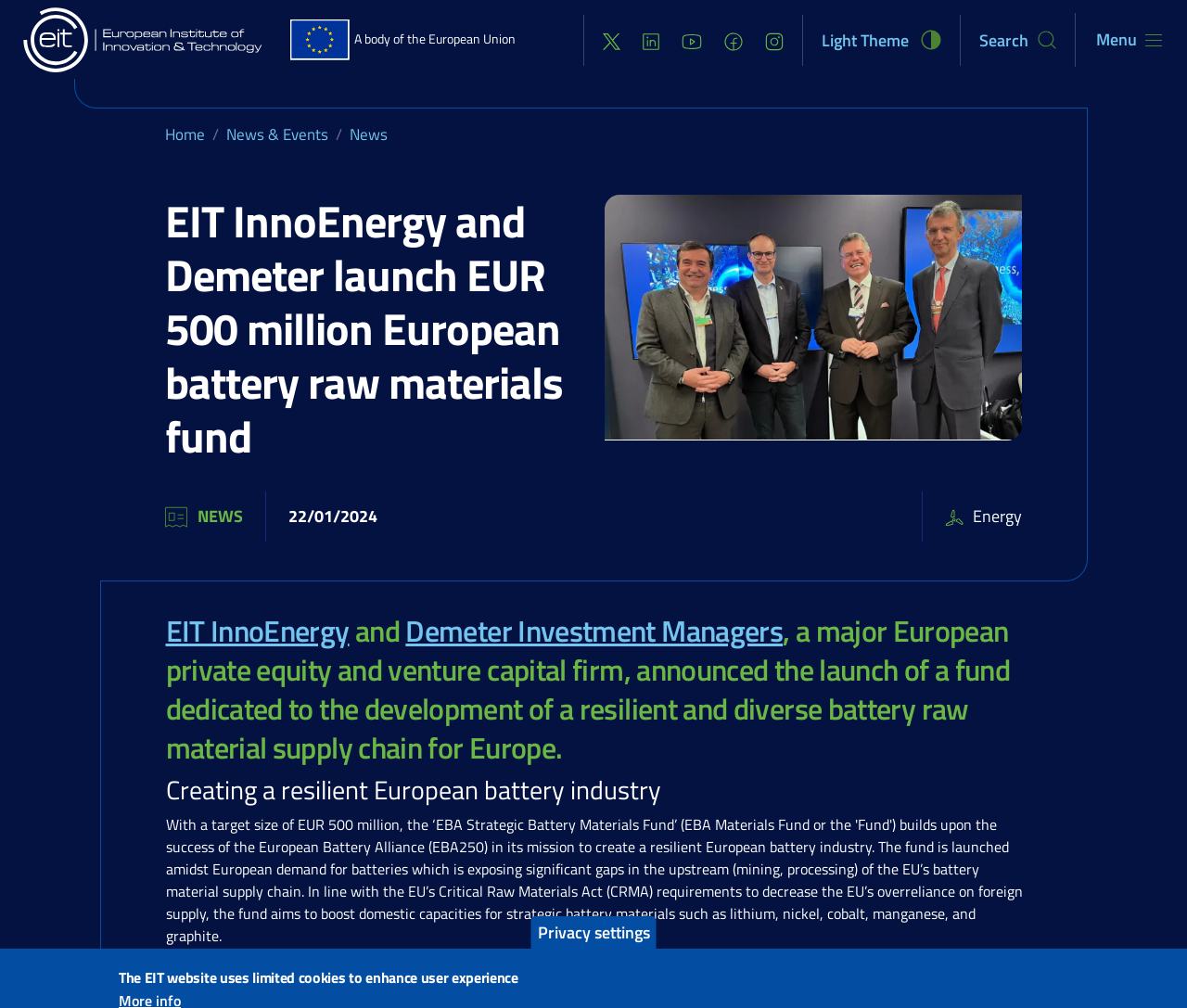Please identify the bounding box coordinates for the region that you need to click to follow this instruction: "Click the Home link".

[0.02, 0.007, 0.223, 0.072]